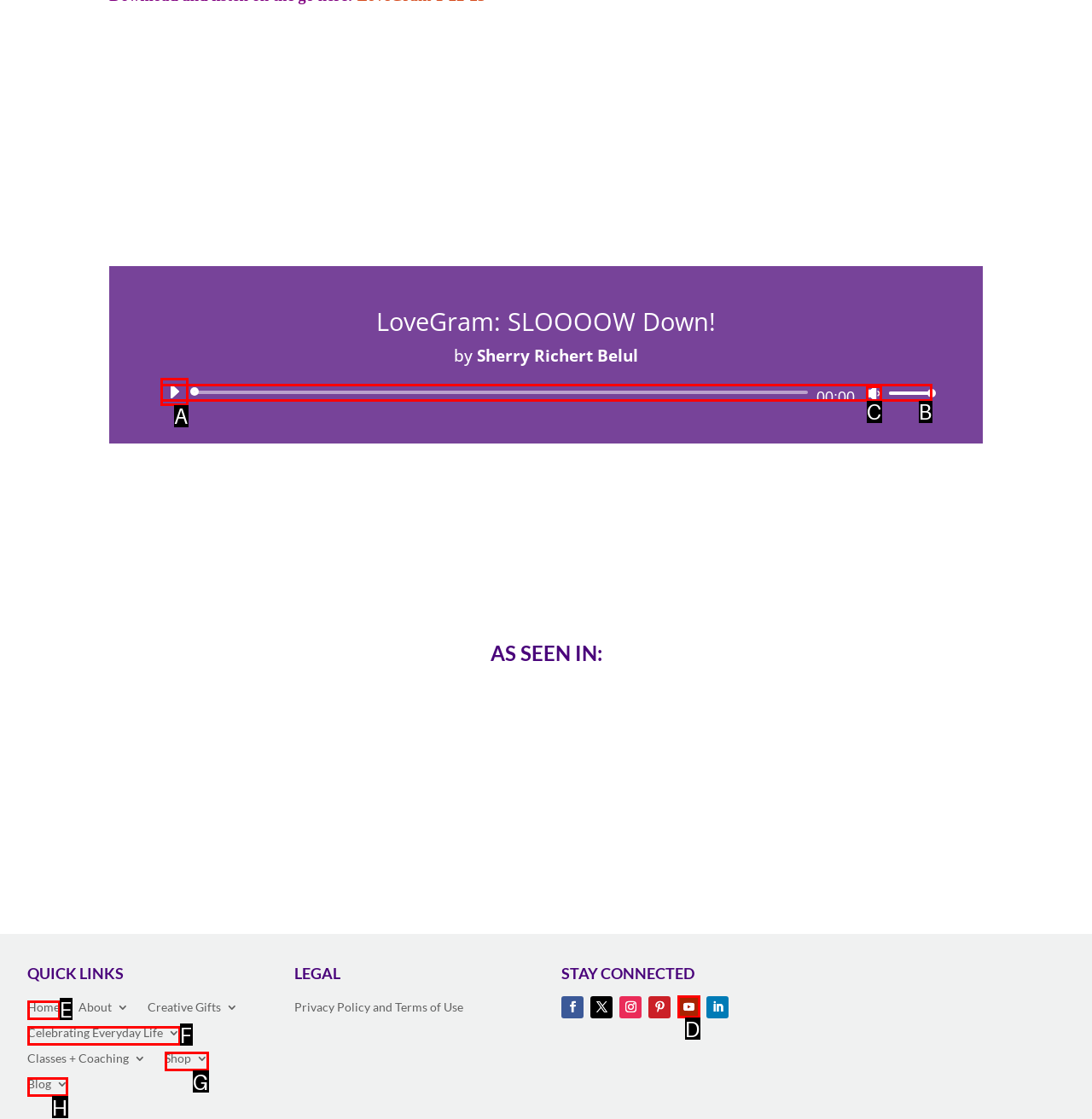Identify which HTML element should be clicked to fulfill this instruction: Visit the blog Reply with the correct option's letter.

H